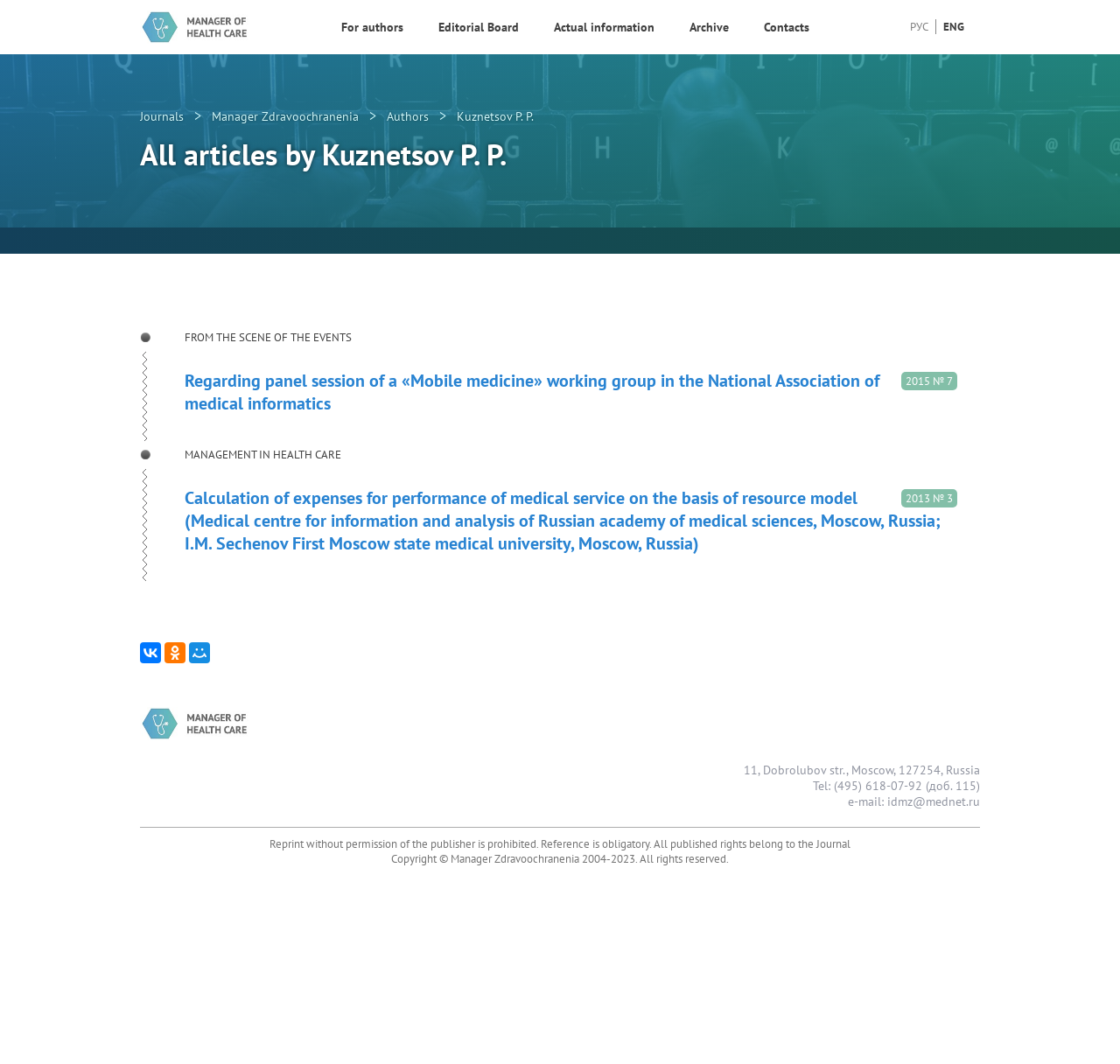Given the element description: "Kuznetsov P. P. [2]", predict the bounding box coordinates of this UI element. The coordinates must be four float numbers between 0 and 1, given as [left, top, right, bottom].

[0.209, 0.53, 0.305, 0.553]